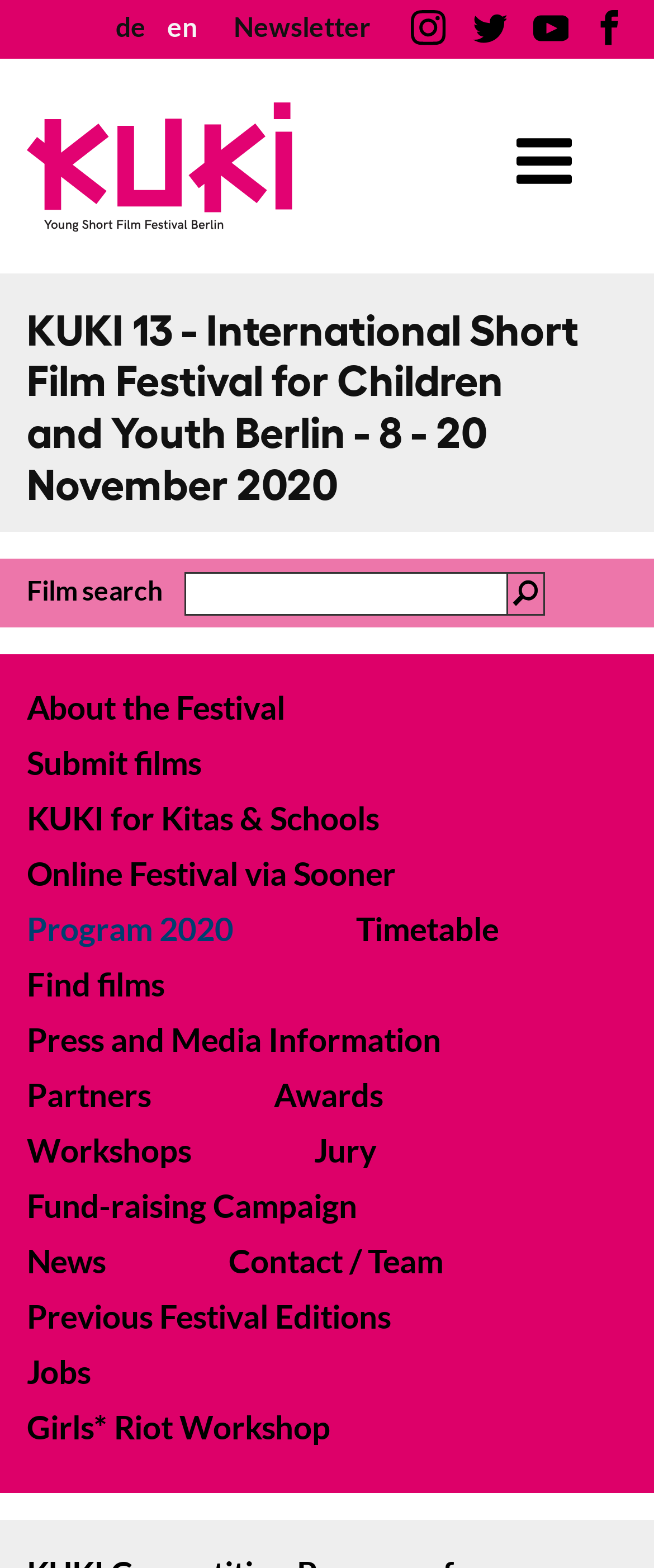How many links are there in the main menu?
Use the information from the screenshot to give a comprehensive response to the question.

There are 15 links in the main menu, which can be found by counting the link elements with text content, excluding the social media links and the language selection links.